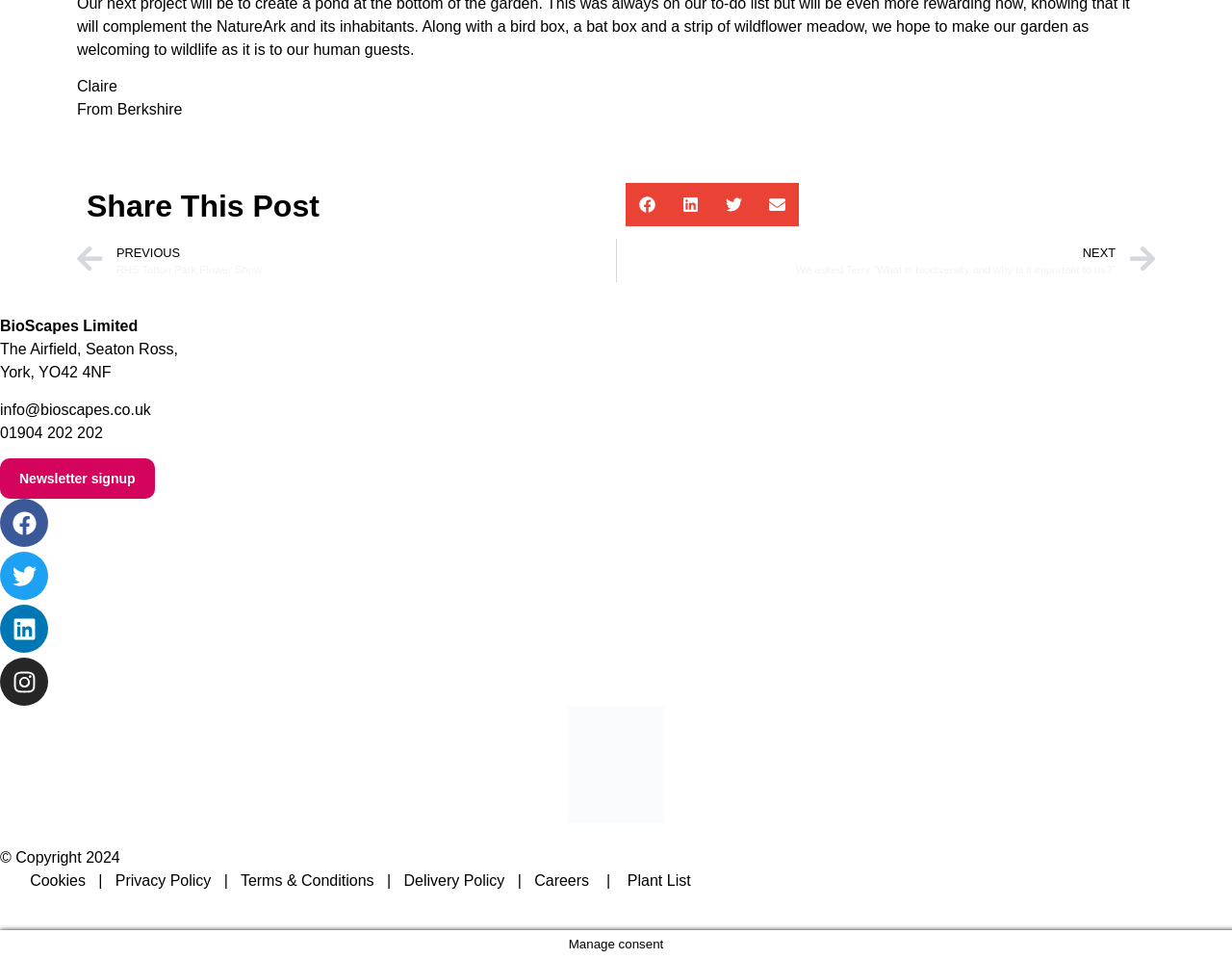Could you highlight the region that needs to be clicked to execute the instruction: "Contact us via email"?

[0.0, 0.419, 0.122, 0.436]